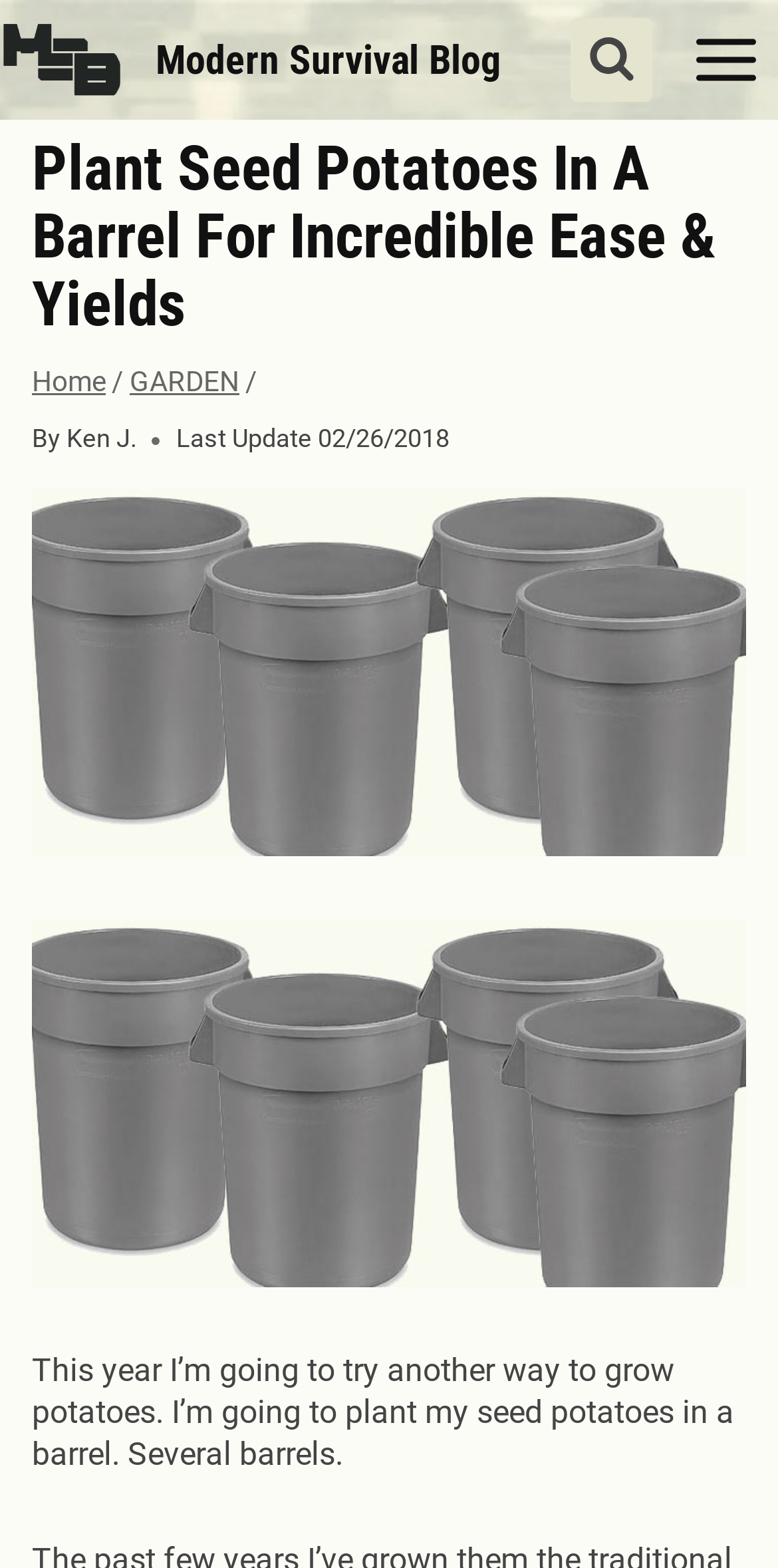What is the date of the last update?
Please use the image to provide a one-word or short phrase answer.

02/26/2018